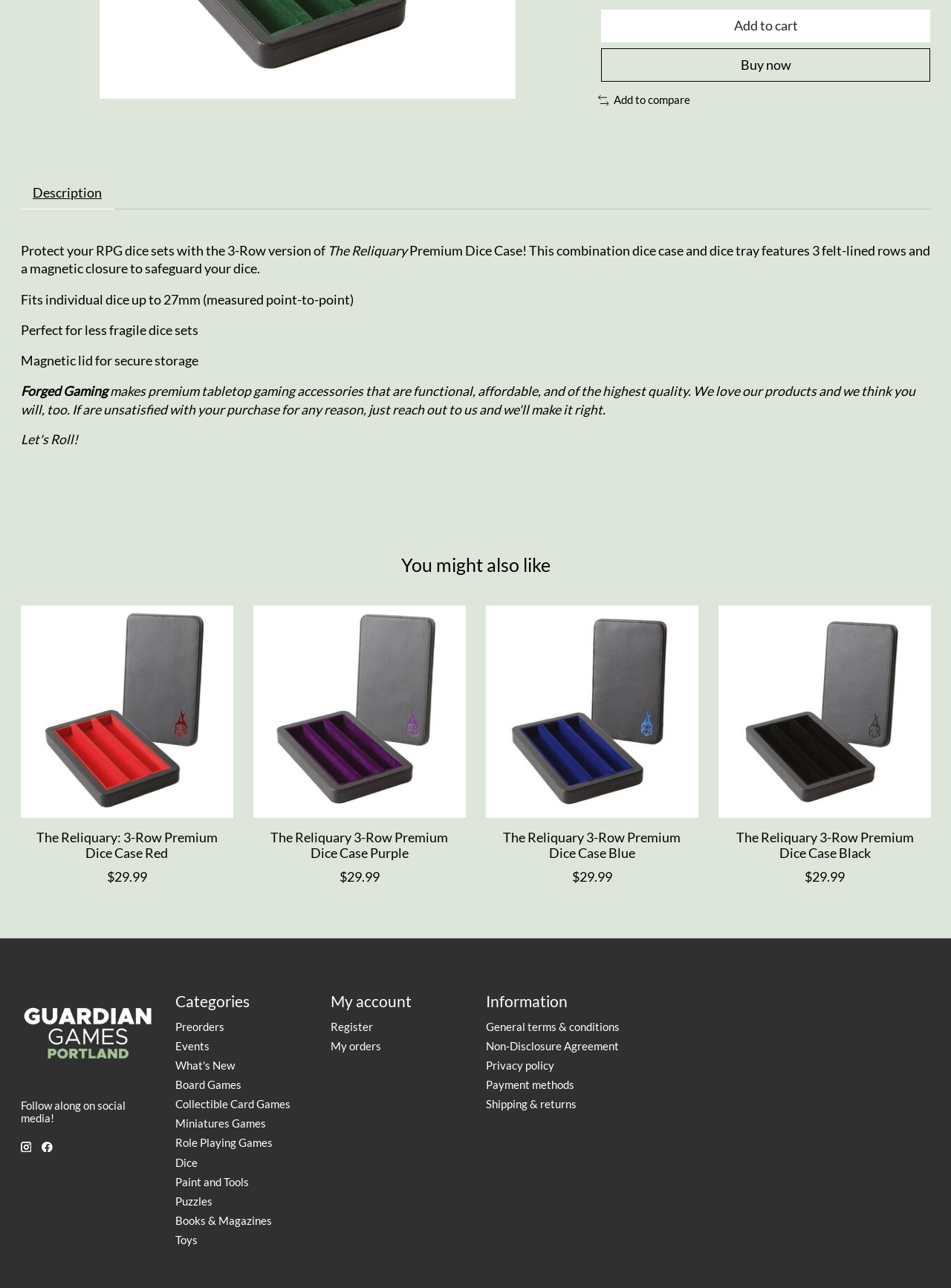Predict the bounding box coordinates for the UI element described as: "Role Playing Games". The coordinates should be four float numbers between 0 and 1, presented as [left, top, right, bottom].

[0.185, 0.883, 0.287, 0.892]